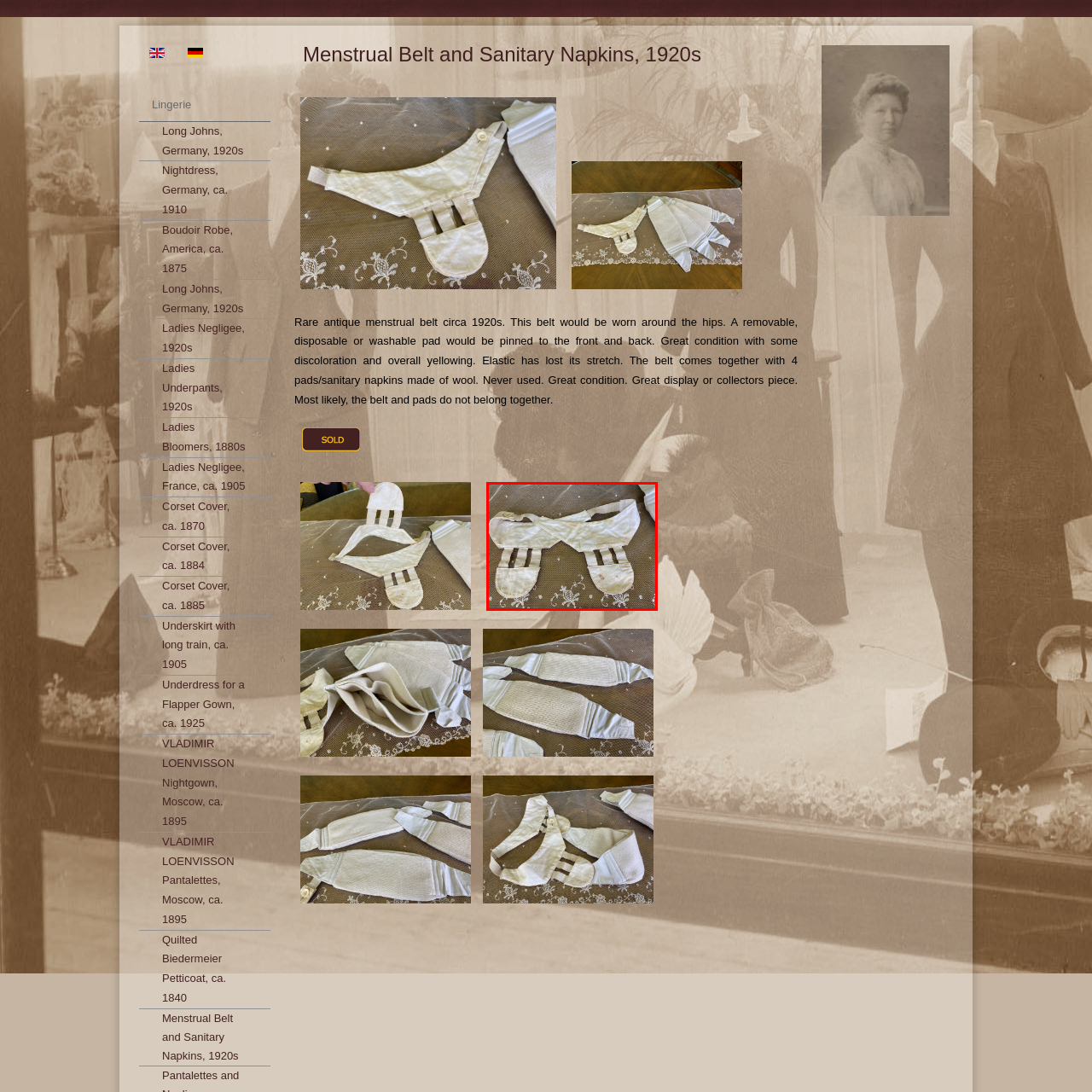What is the condition of the elastic on the belt?
Inspect the image within the red bounding box and respond with a detailed answer, leveraging all visible details.

Despite the belt being in great condition for its age, the elastic has lost its original stretch, which is a common issue with vintage textiles. This suggests that the belt may not be as flexible or comfortable to wear as it once was, but it still remains a significant piece of historical fabric.